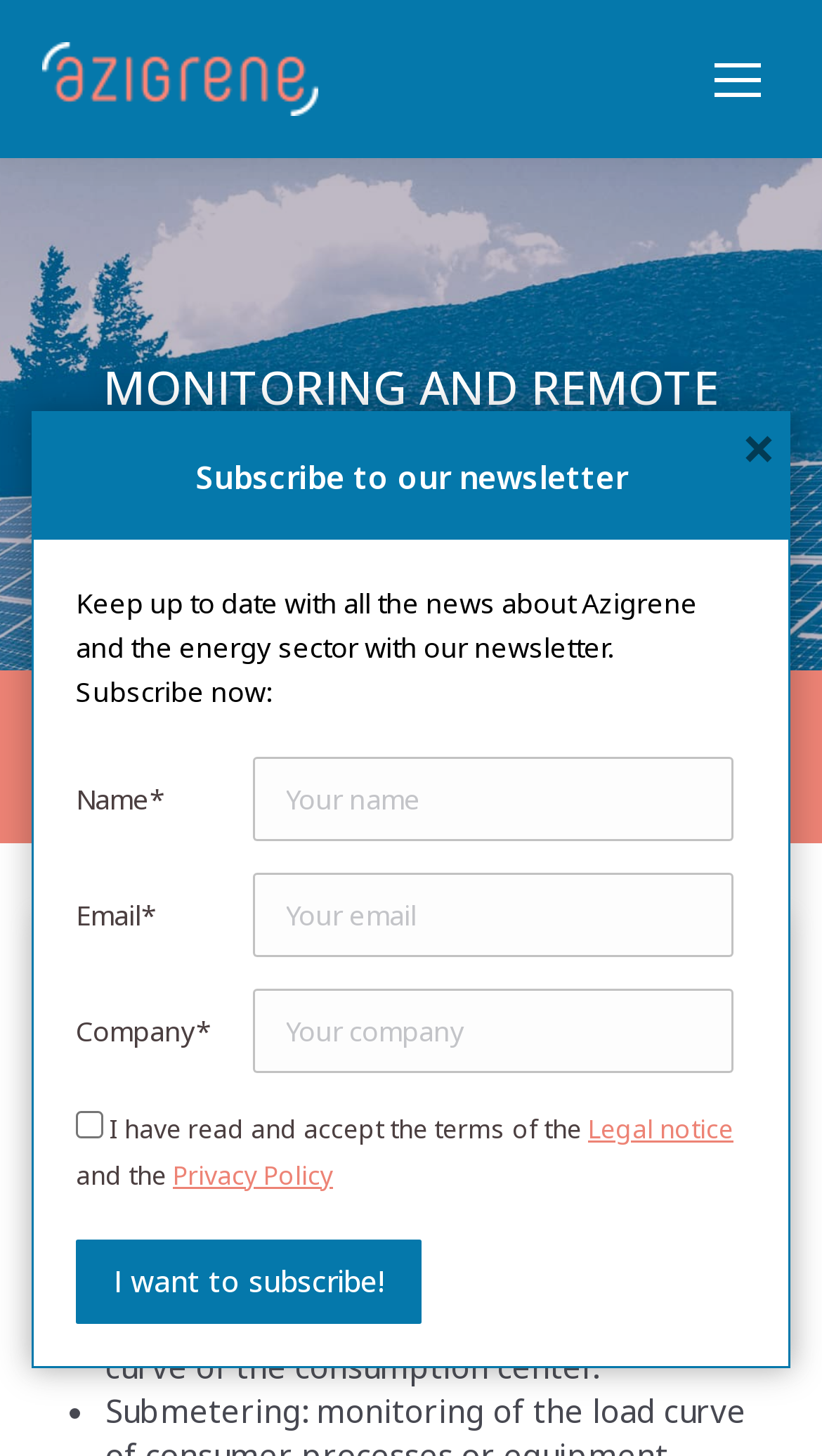Give a one-word or phrase response to the following question: What is the purpose of Azigrene's services?

To control energy consumption and costs